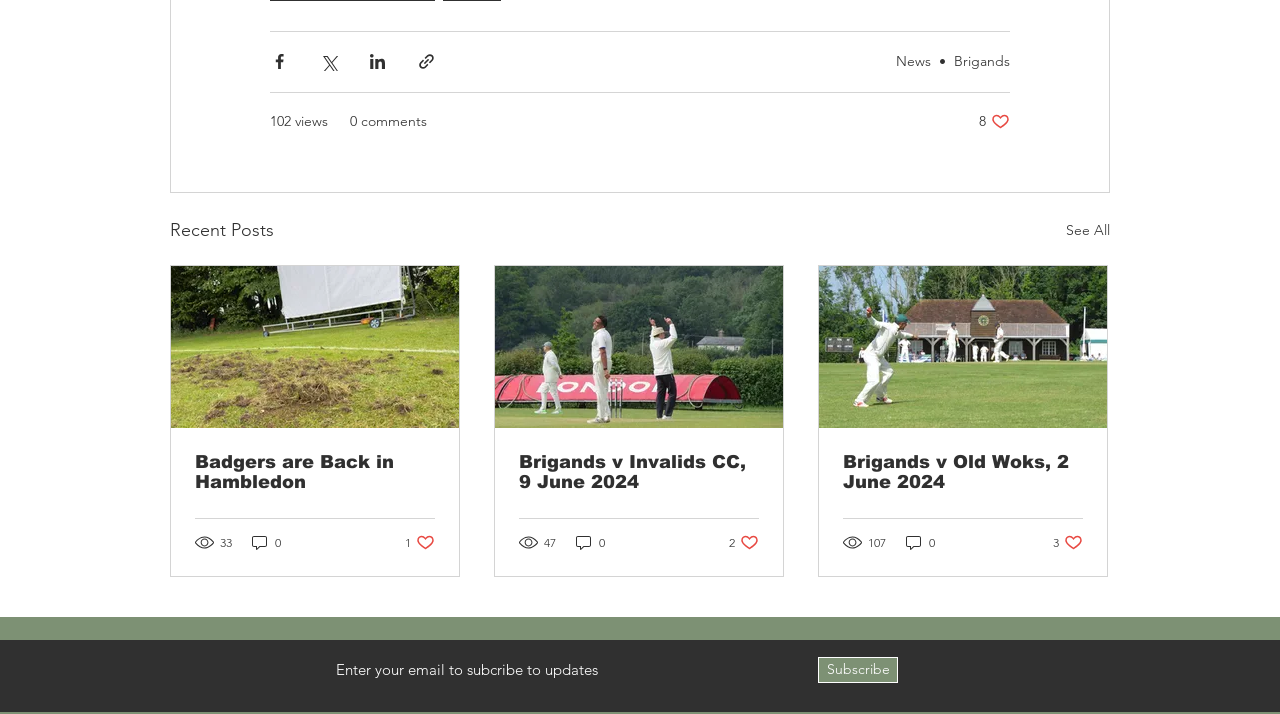Identify the bounding box coordinates of the region that needs to be clicked to carry out this instruction: "View recent posts". Provide these coordinates as four float numbers ranging from 0 to 1, i.e., [left, top, right, bottom].

[0.133, 0.302, 0.214, 0.343]